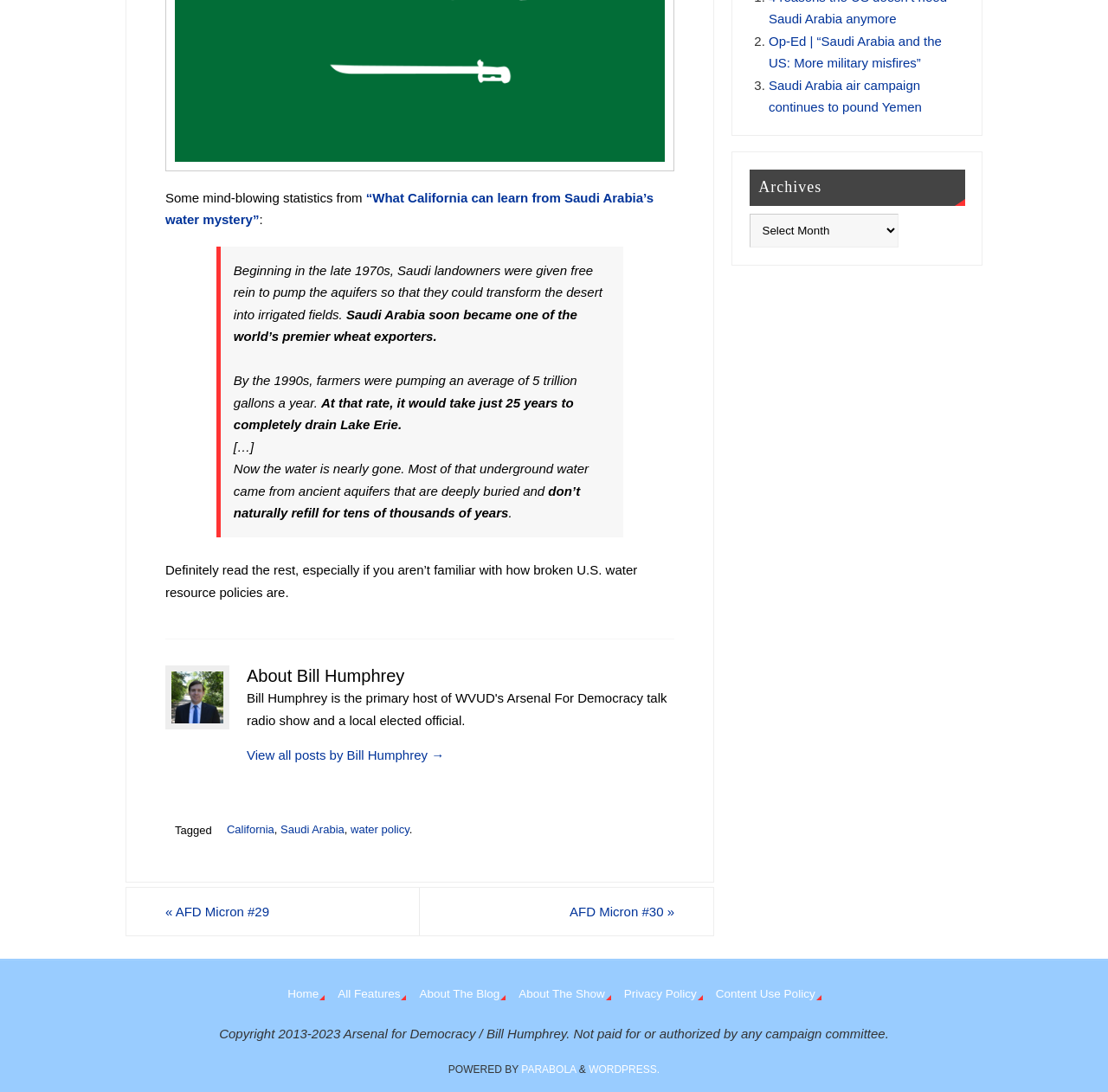Find the UI element described as: "About The Show" and predict its bounding box coordinates. Ensure the coordinates are four float numbers between 0 and 1, [left, top, right, bottom].

[0.468, 0.9, 0.551, 0.916]